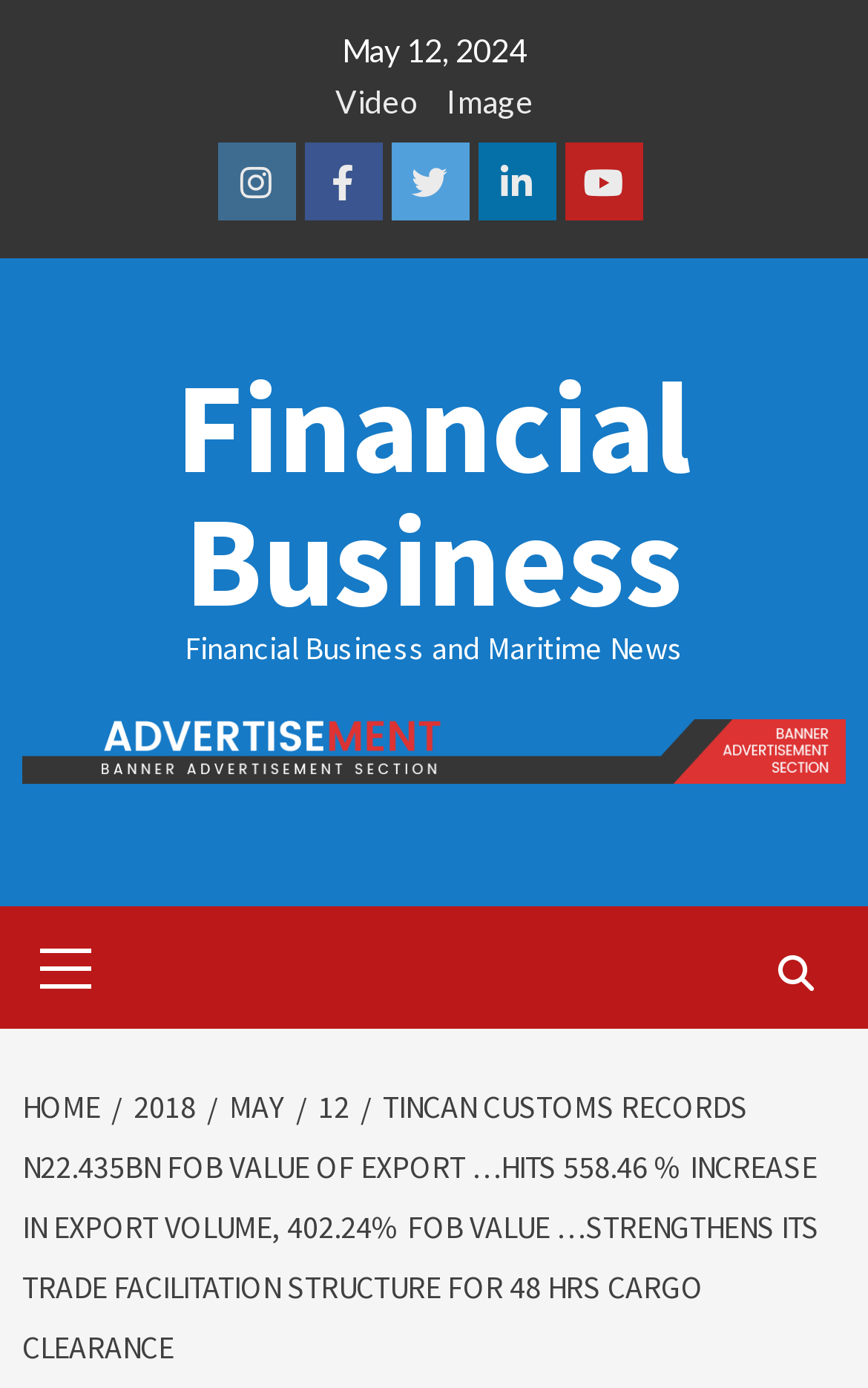Please specify the bounding box coordinates of the region to click in order to perform the following instruction: "Watch the video".

[0.386, 0.058, 0.481, 0.098]